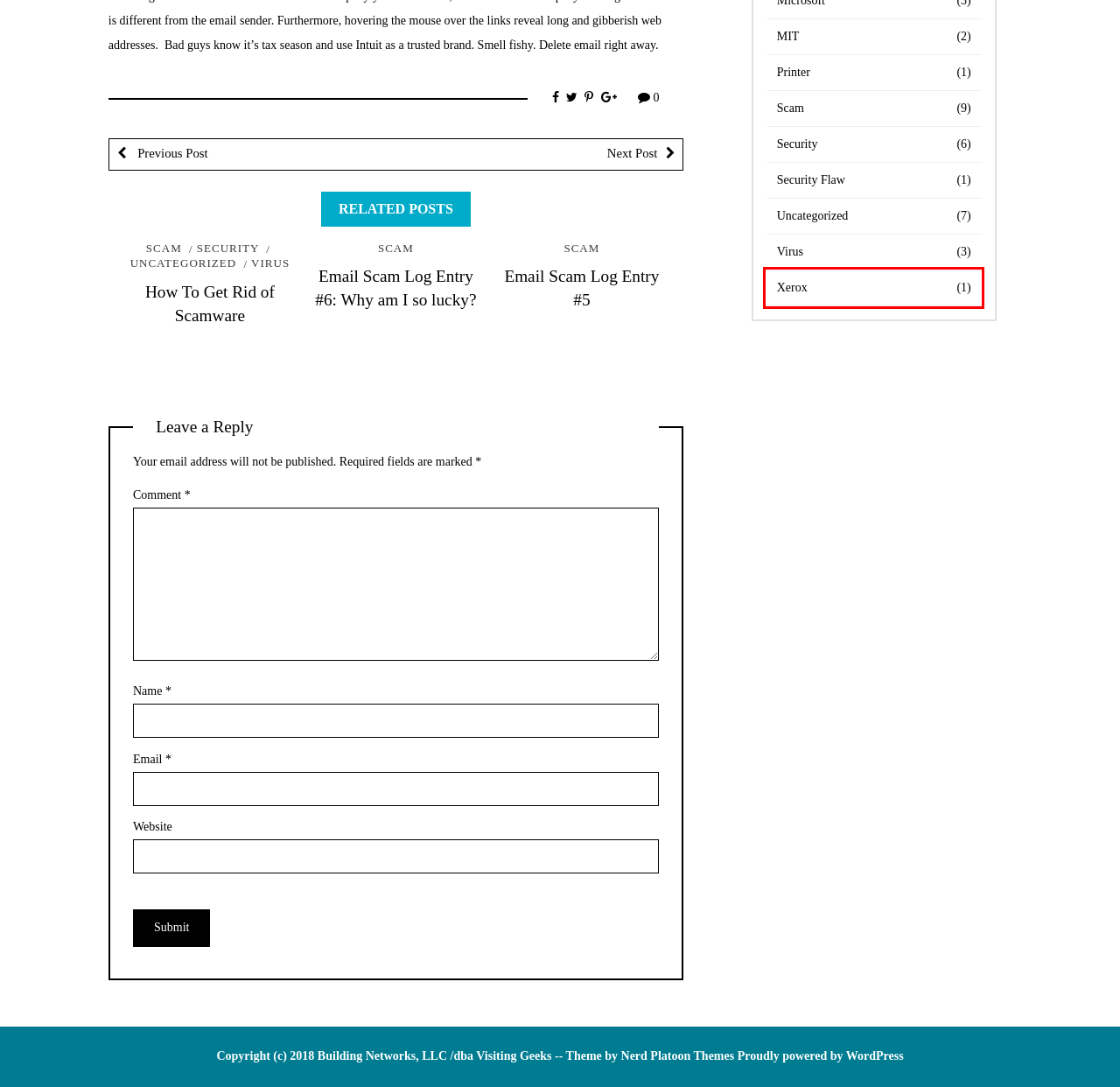A screenshot of a webpage is given, featuring a red bounding box around a UI element. Please choose the webpage description that best aligns with the new webpage after clicking the element in the bounding box. These are the descriptions:
A. Xerox – Visiting Geeks Tek Bits
B. Buy A New Computer With Guidance. No Markup. – Visiting Geeks Tek Bits
C. Email Scam Log Entry #5 – Visiting Geeks Tek Bits
D. MIT – Visiting Geeks Tek Bits
E. SEO Toronto The Best Toronto SEO Company - Qode Media™
F. Blog Tool, Publishing Platform, and CMS – WordPress.org
G. Virus – Visiting Geeks Tek Bits
H. Email Scam Log Entry #6: Why am I so lucky? – Visiting Geeks Tek Bits

A